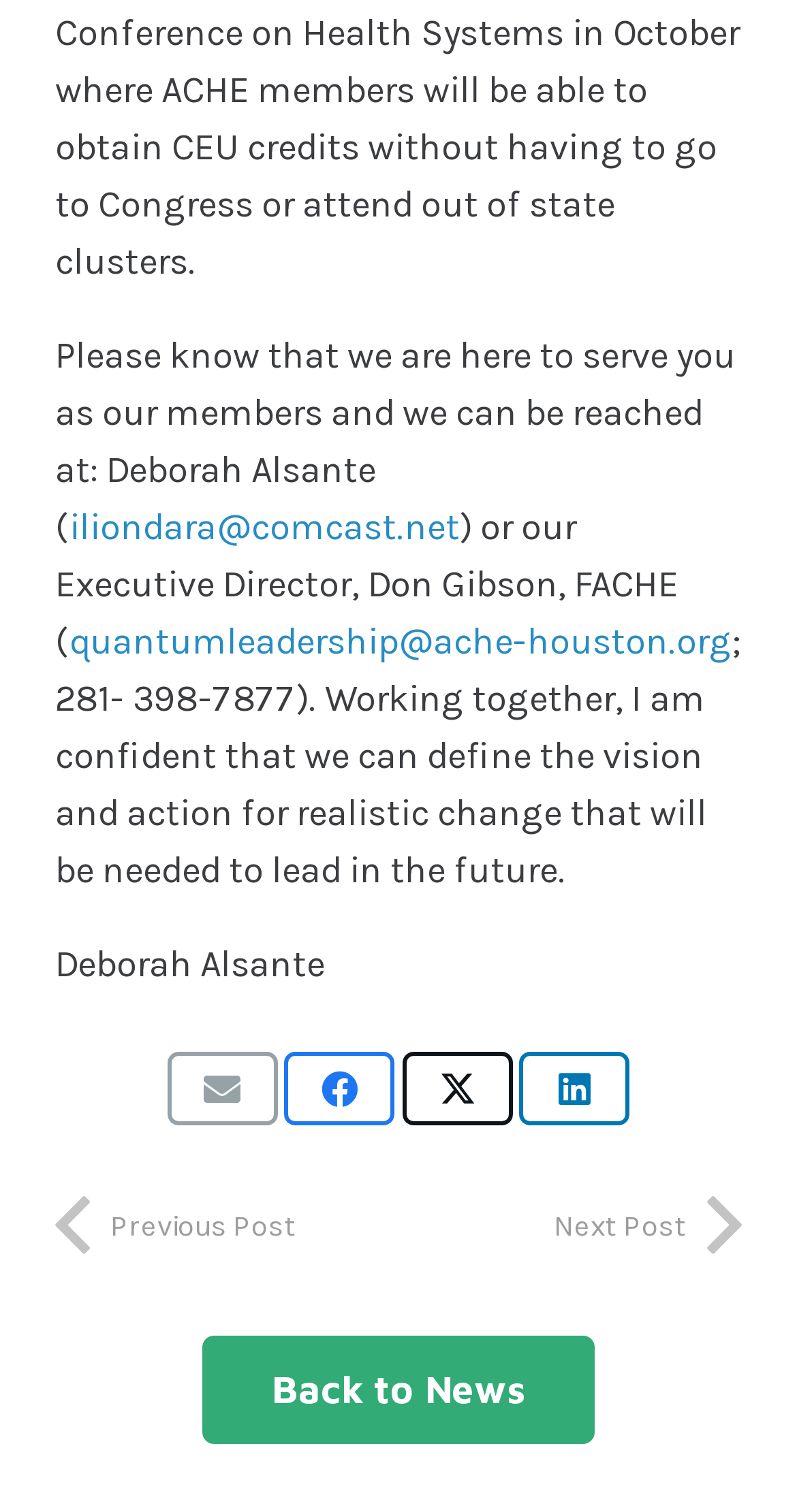Locate the bounding box coordinates of the clickable element to fulfill the following instruction: "Tweet this". Provide the coordinates as four float numbers between 0 and 1 in the format [left, top, right, bottom].

[0.505, 0.696, 0.643, 0.745]